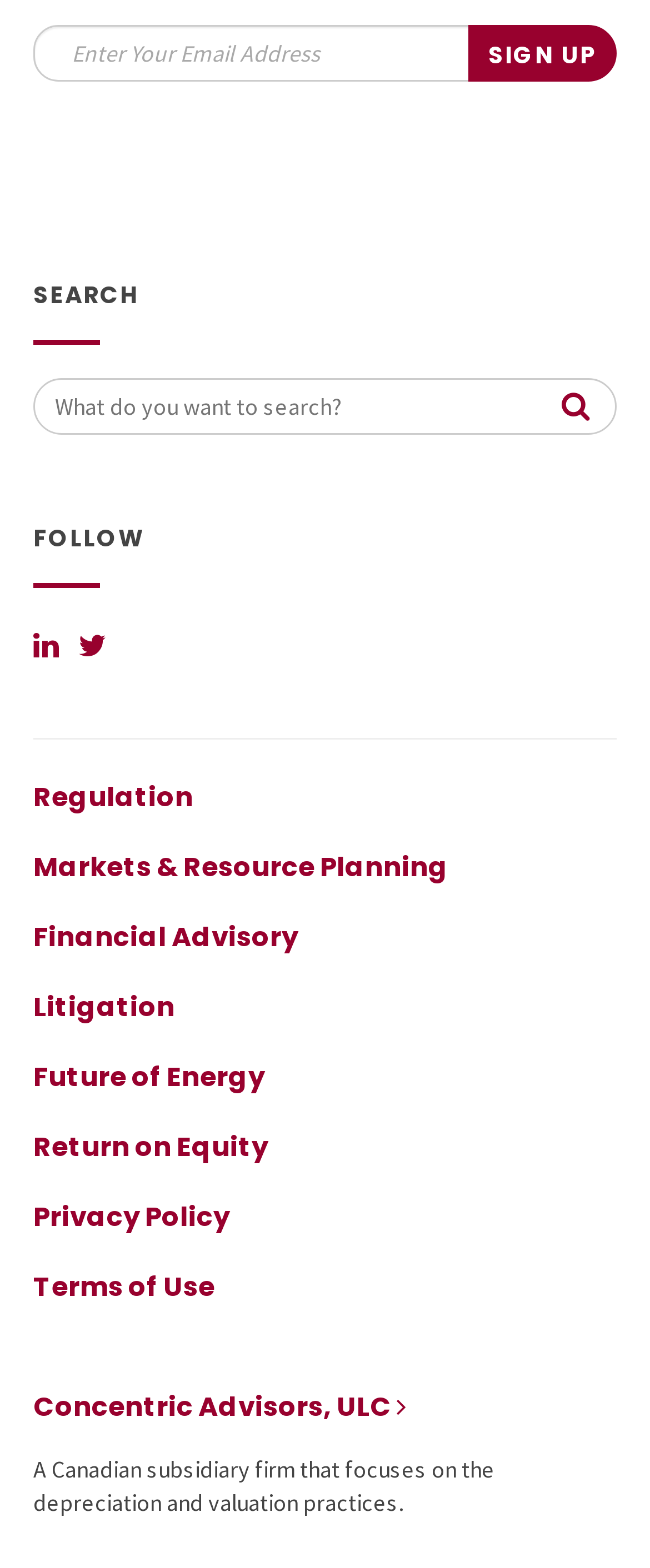What is the name of the company mentioned at the bottom?
Based on the image, provide a one-word or brief-phrase response.

Concentric Advisors, ULC